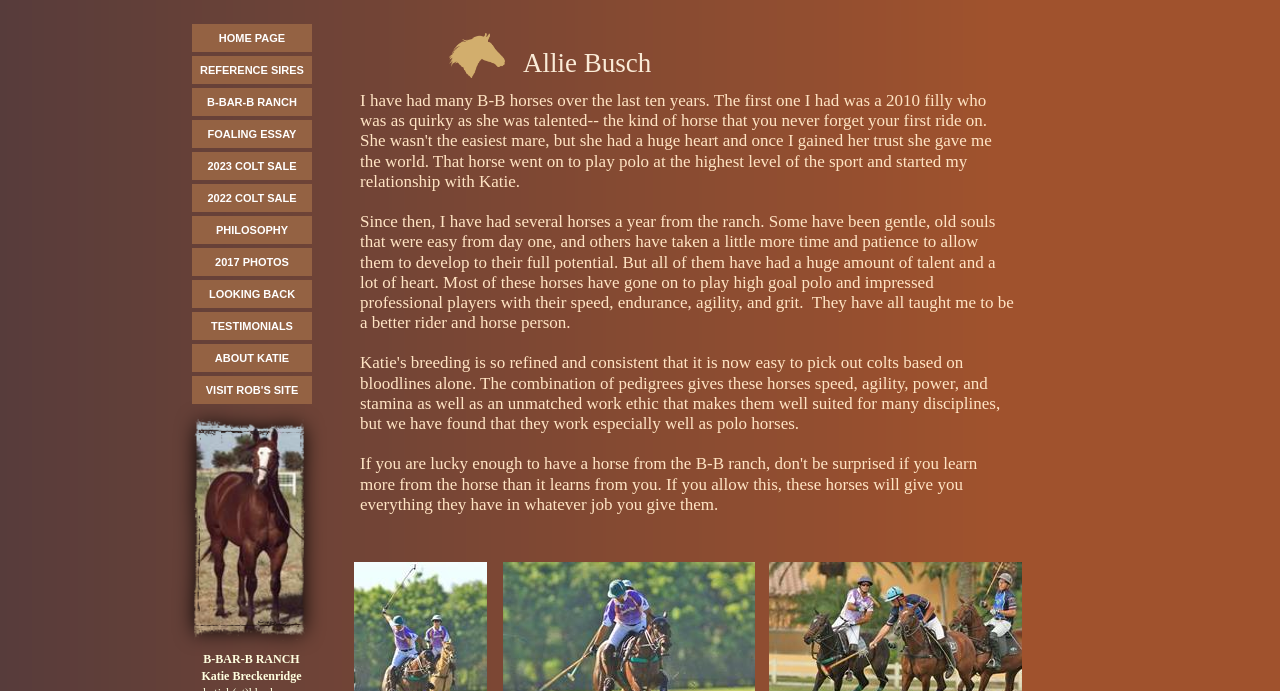Use the details in the image to answer the question thoroughly: 
How many menu items are there?

The menu items can be found in the menubar element with a bounding box of [0.15, 0.035, 0.244, 0.59]. There are 13 menu items in total, each with a link element inside.